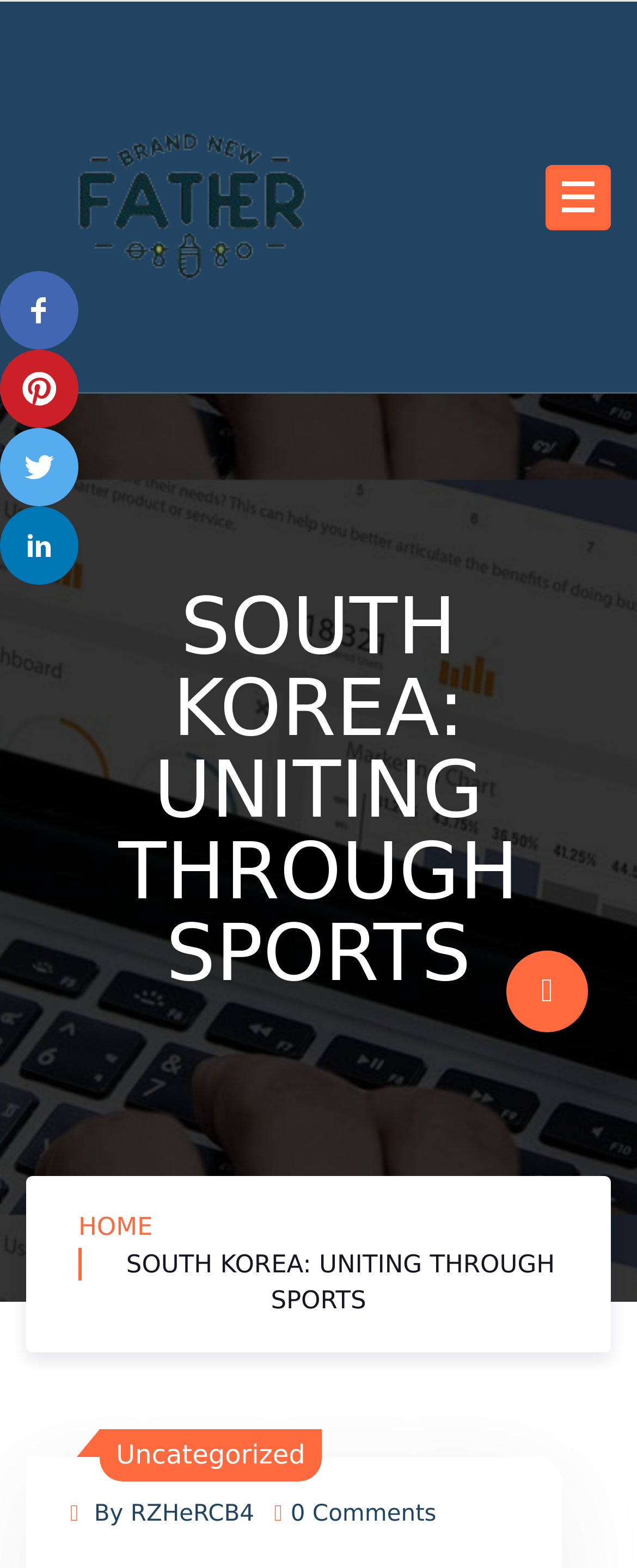Given the element description By RZHeRCB4, identify the bounding box coordinates for the UI element on the webpage screenshot. The format should be (top-left x, top-left y, bottom-right x, bottom-right y), with values between 0 and 1.

[0.11, 0.957, 0.399, 0.973]